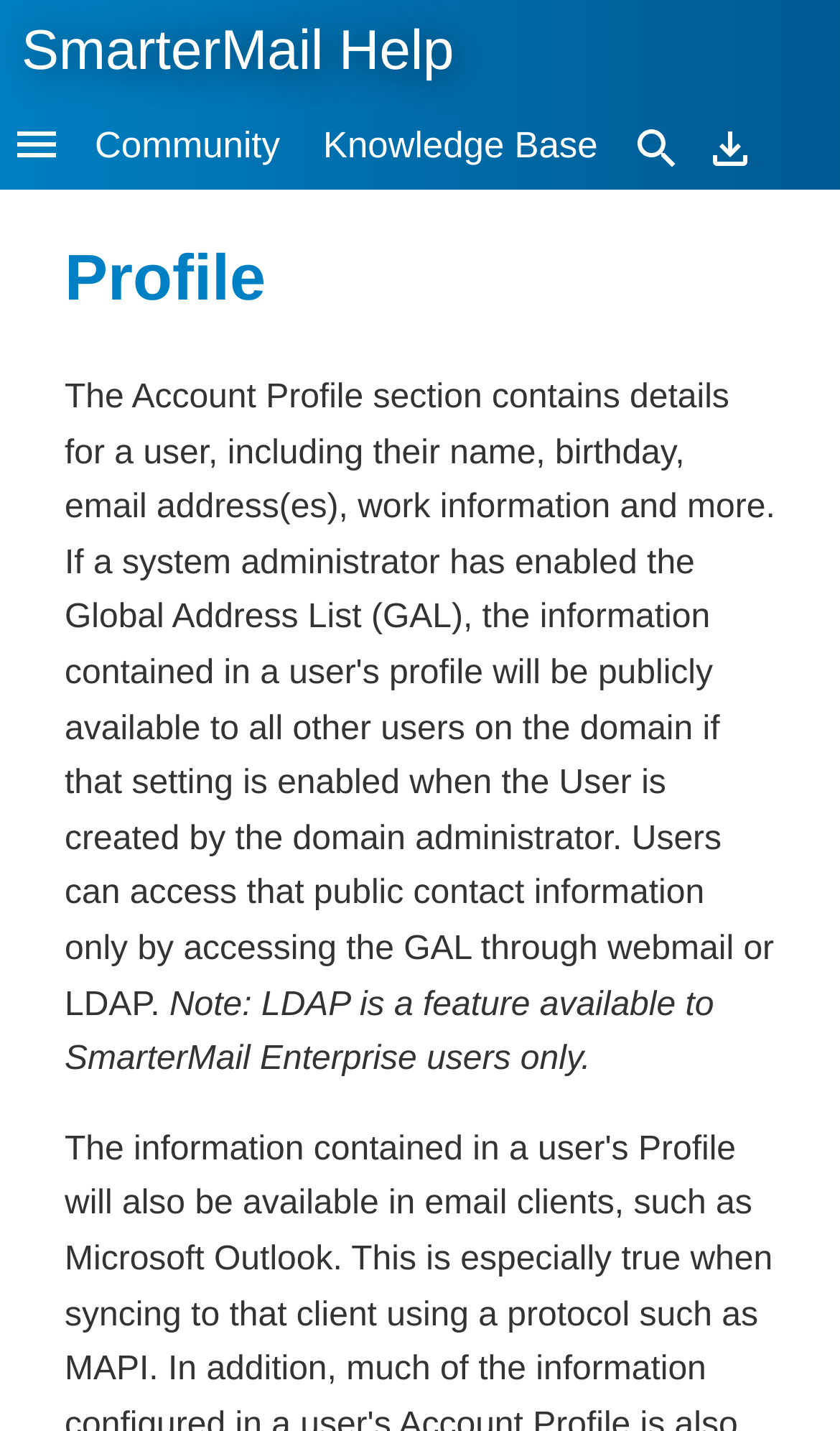Find the bounding box coordinates corresponding to the UI element with the description: "Community". The coordinates should be formatted as [left, top, right, bottom], with values as floats between 0 and 1.

[0.087, 0.071, 0.359, 0.133]